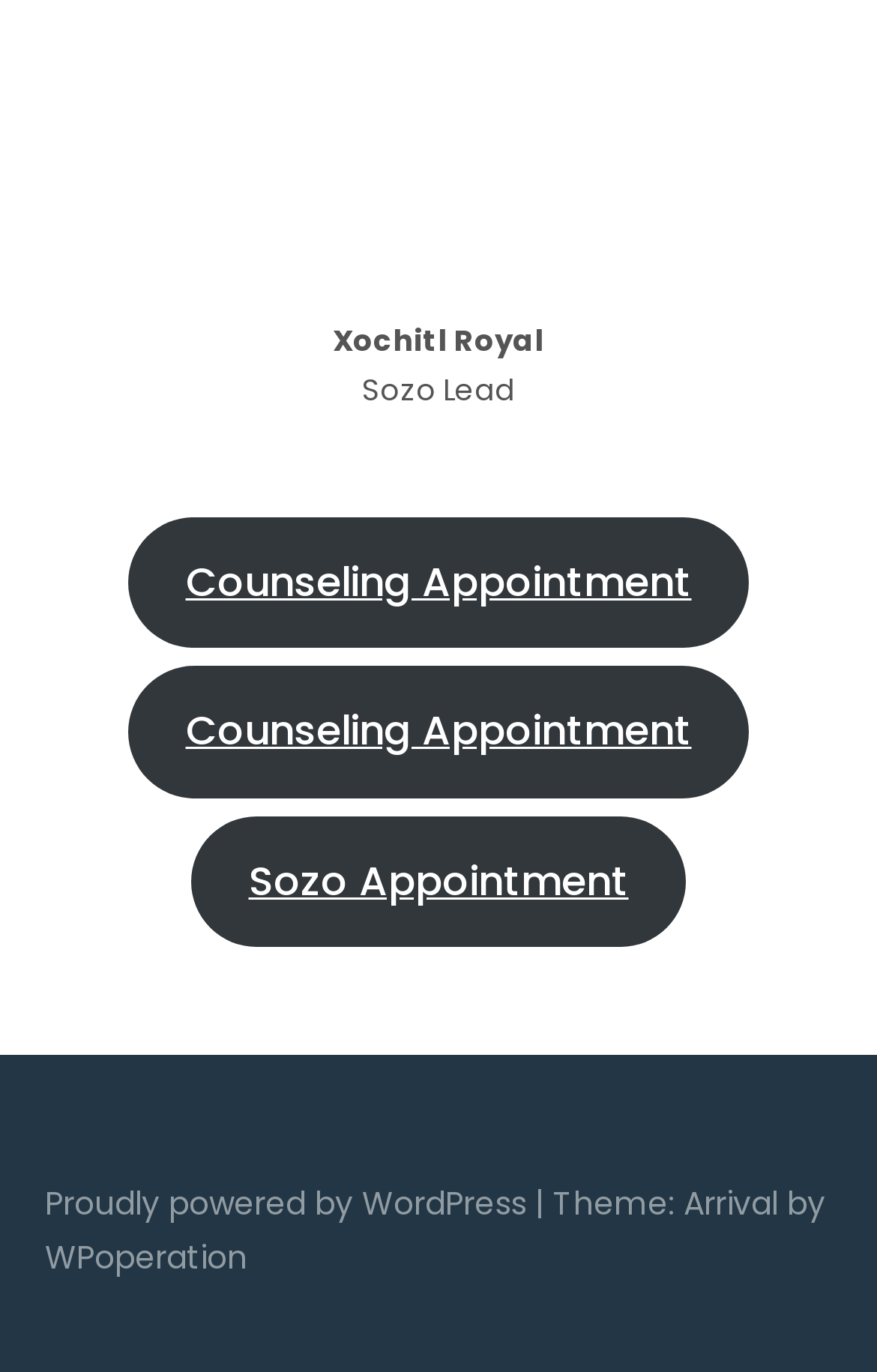Answer the question in one word or a short phrase:
What is the name of the organization behind the website?

Sozo